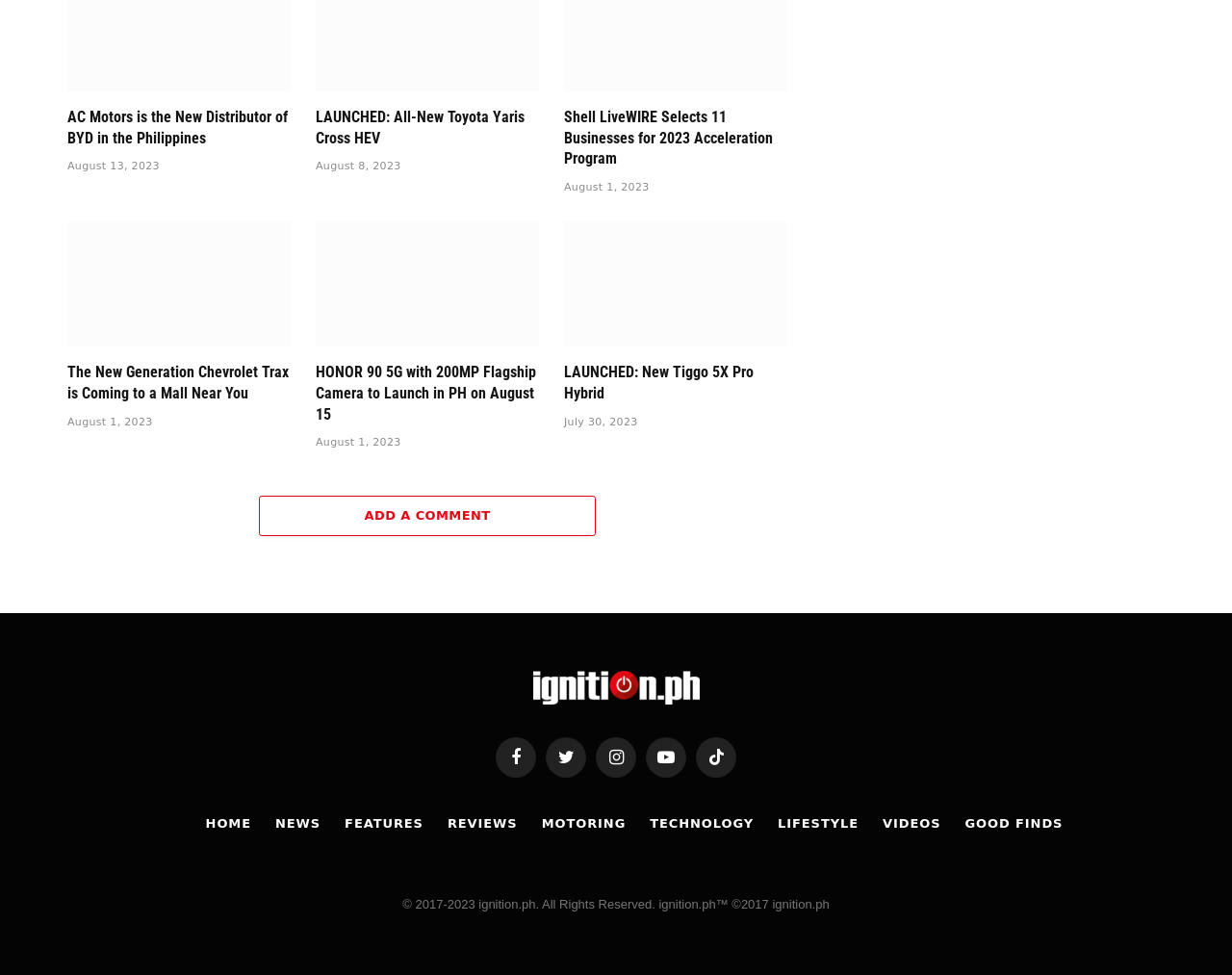Show the bounding box coordinates of the region that should be clicked to follow the instruction: "View article about the new generation Chevrolet Trax."

[0.055, 0.227, 0.236, 0.356]